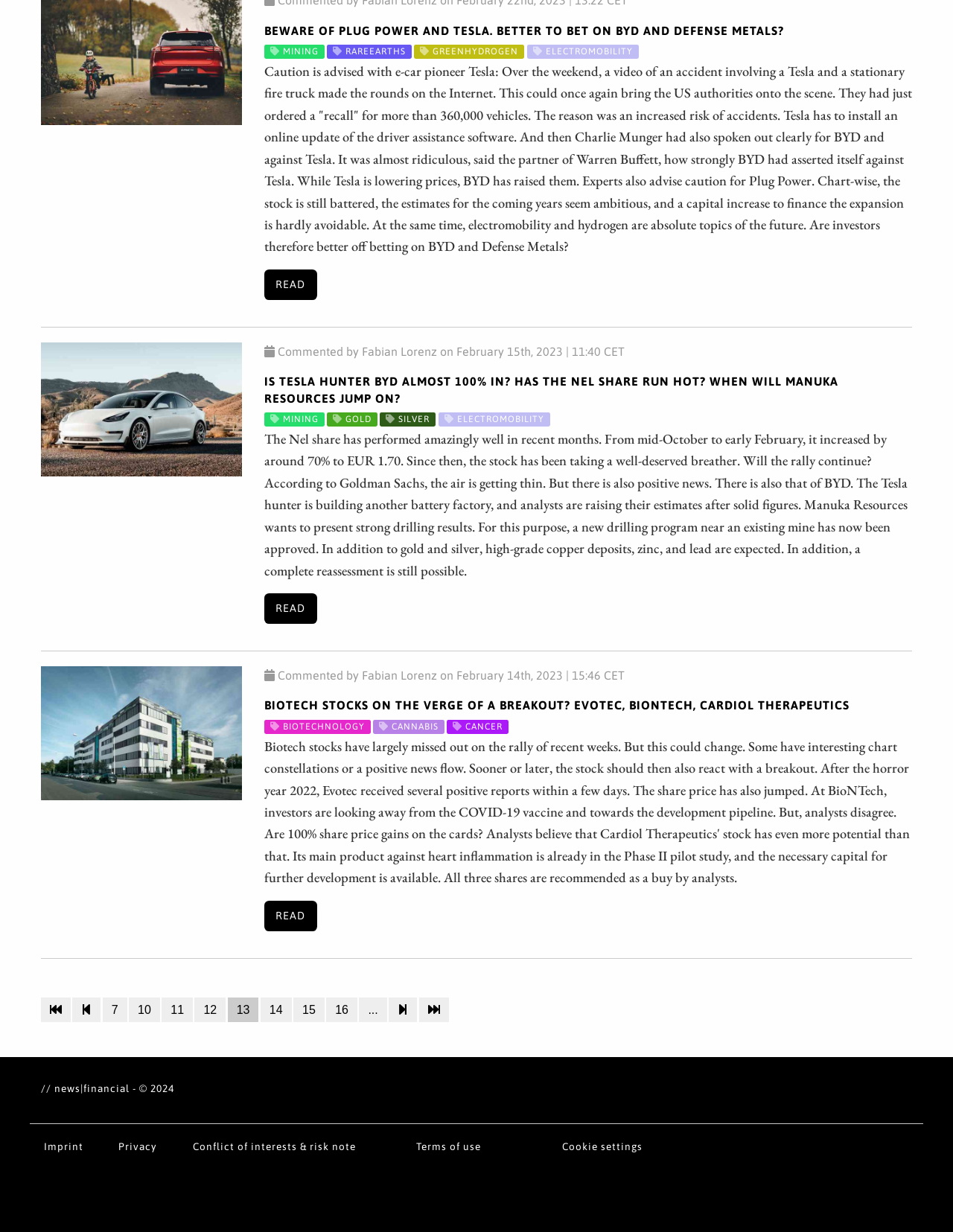Use one word or a short phrase to answer the question provided: 
What is the topic of the first article?

Tesla and BYD